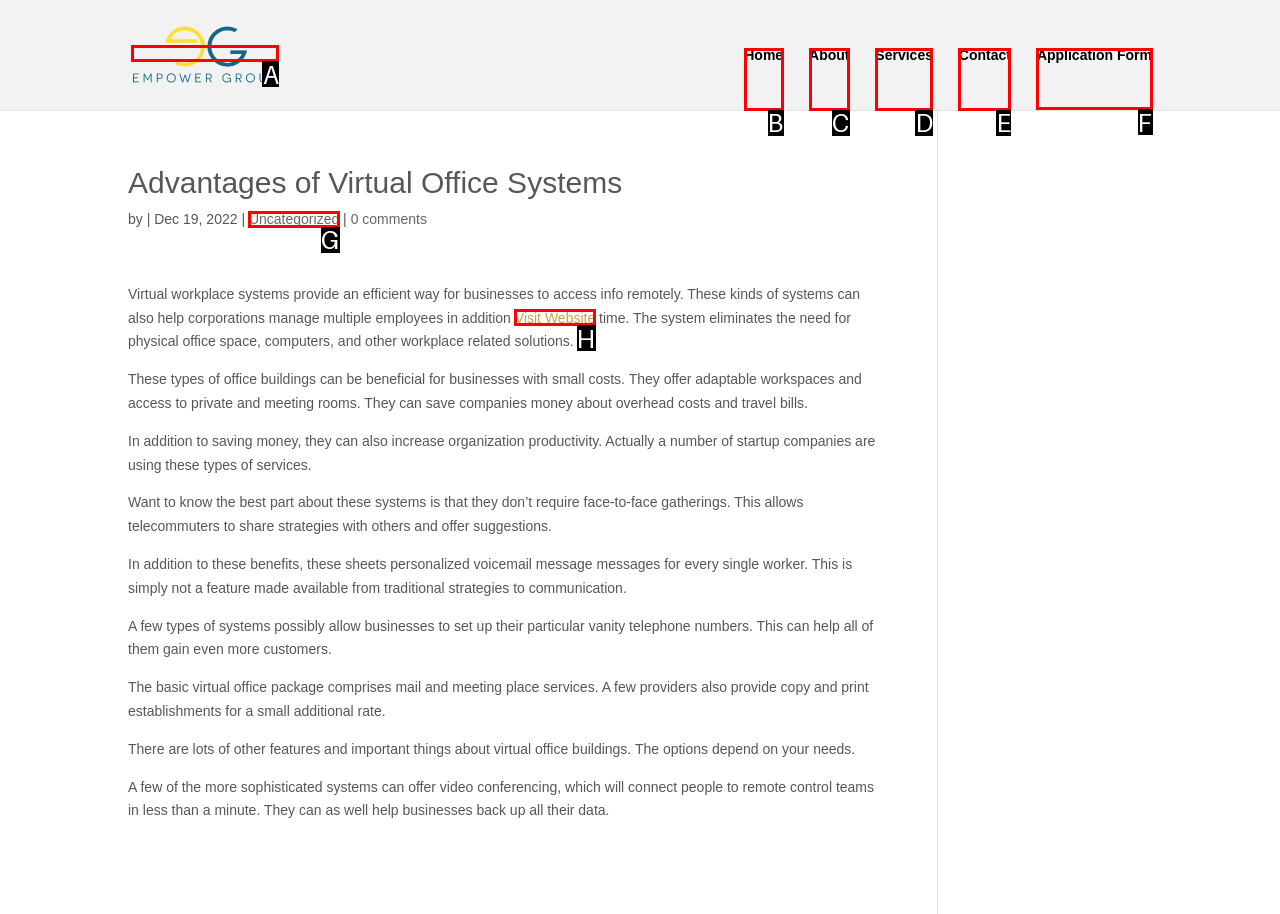Indicate the HTML element to be clicked to accomplish this task: Fill out the 'Application Form' Respond using the letter of the correct option.

F